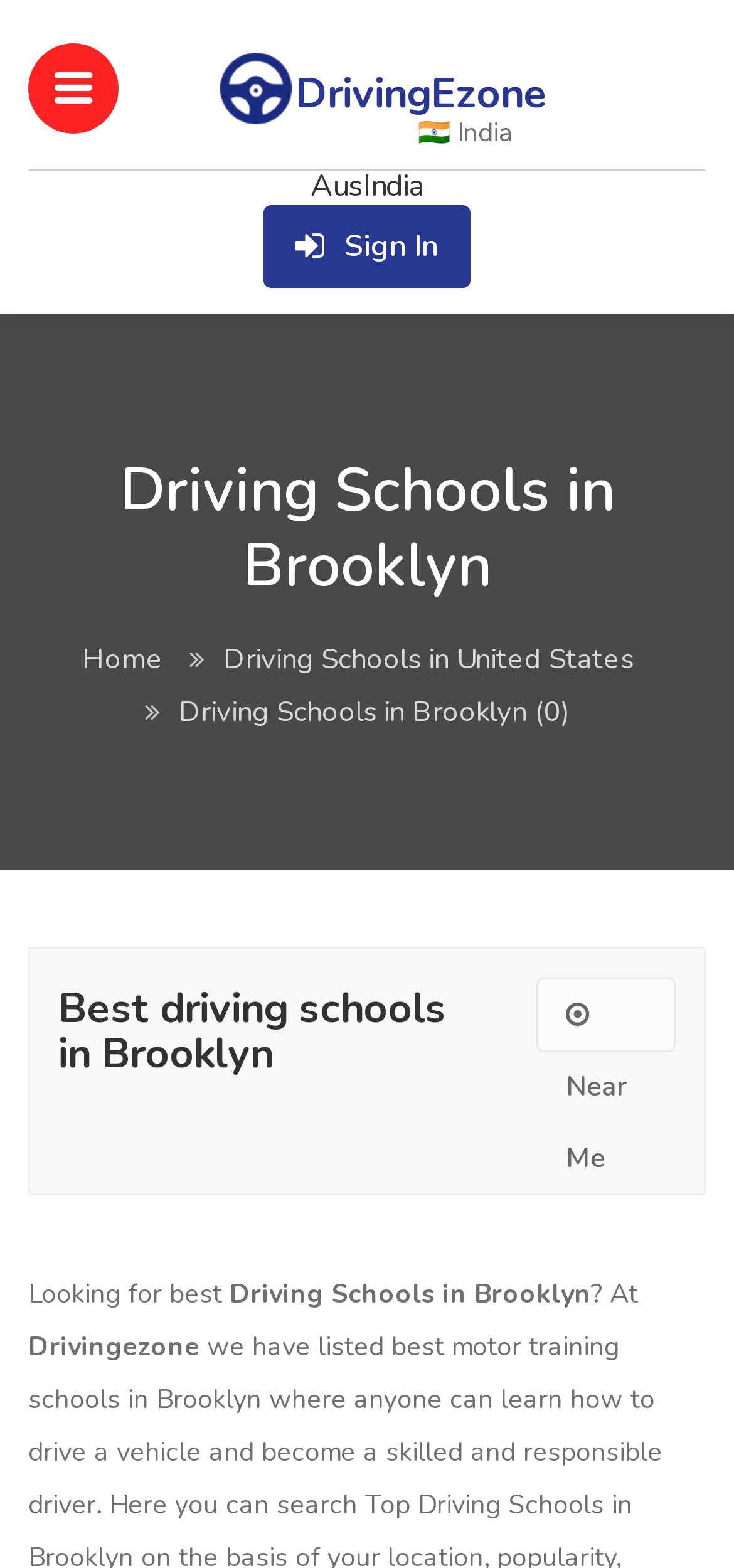Given the description: "Near Me", determine the bounding box coordinates of the UI element. The coordinates should be formatted as four float numbers between 0 and 1, [left, top, right, bottom].

[0.73, 0.623, 0.92, 0.671]